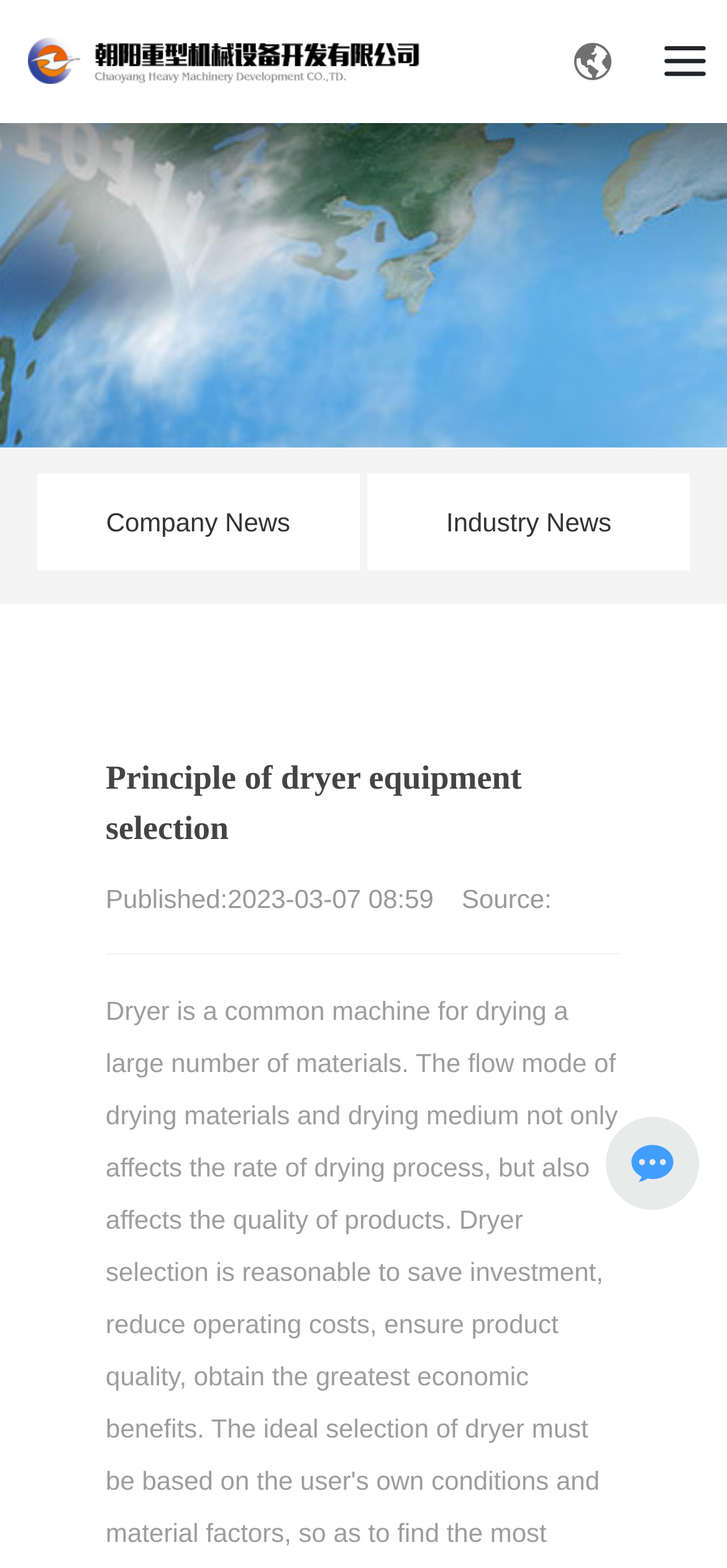What are the two types of news on the webpage?
Please respond to the question with a detailed and well-explained answer.

I looked at the link elements on the webpage and found two links with the text content 'Company News' and 'Industry News', which suggest that these are the two types of news available on the webpage.